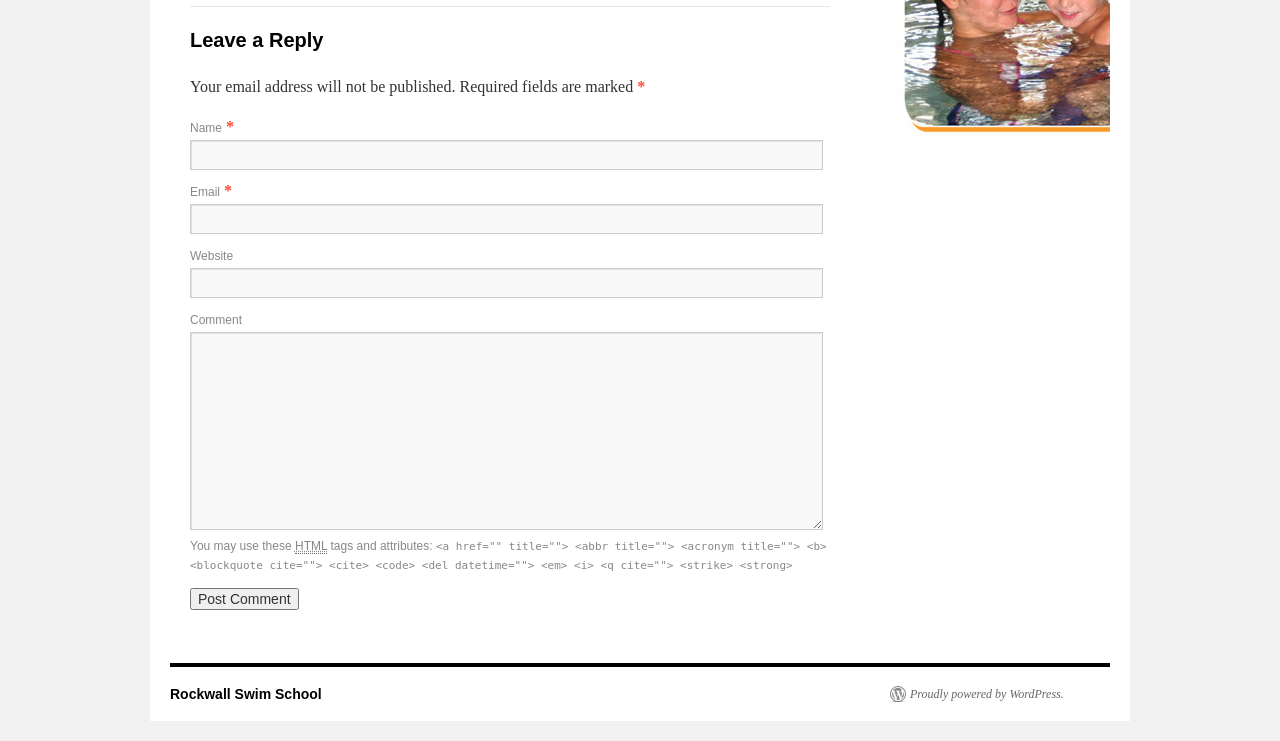Locate the bounding box coordinates for the element described below: "parent_node: Comment name="comment"". The coordinates must be four float values between 0 and 1, formatted as [left, top, right, bottom].

[0.148, 0.448, 0.643, 0.715]